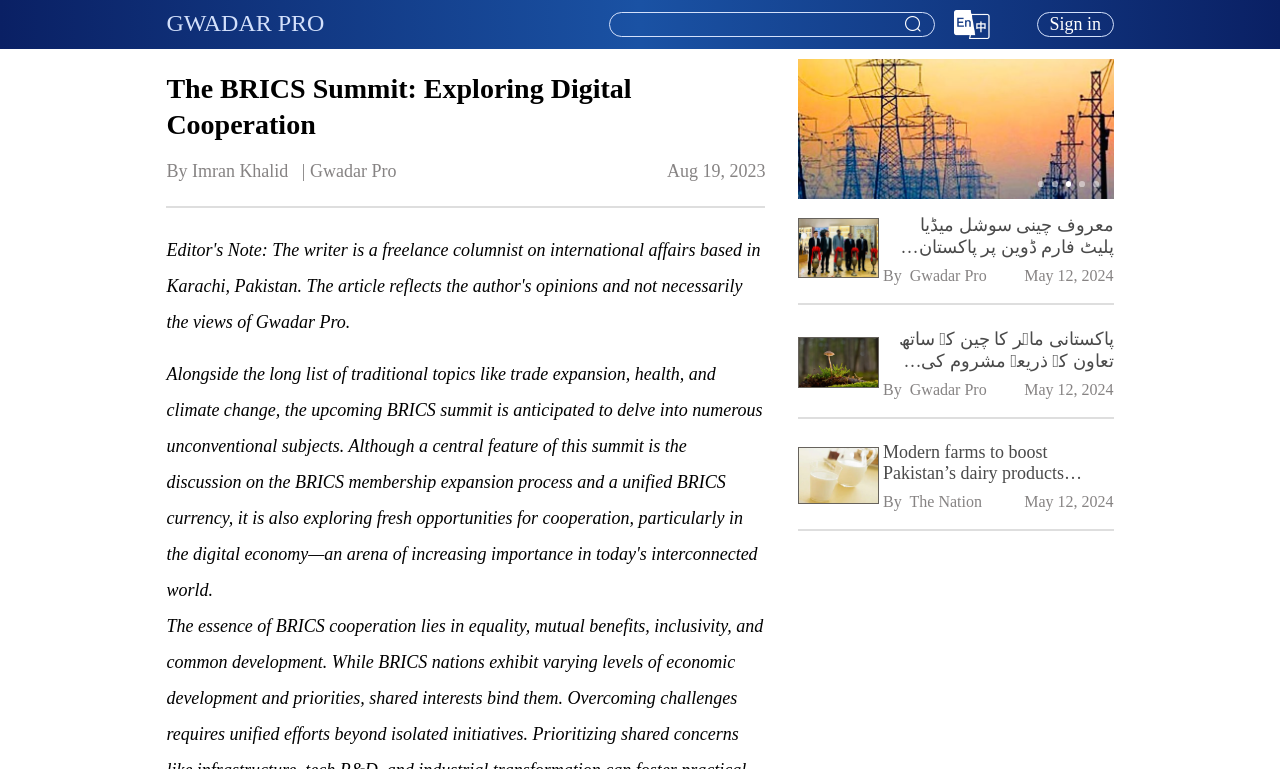Respond with a single word or phrase for the following question: 
What is the name of the publication?

Gwadar Pro